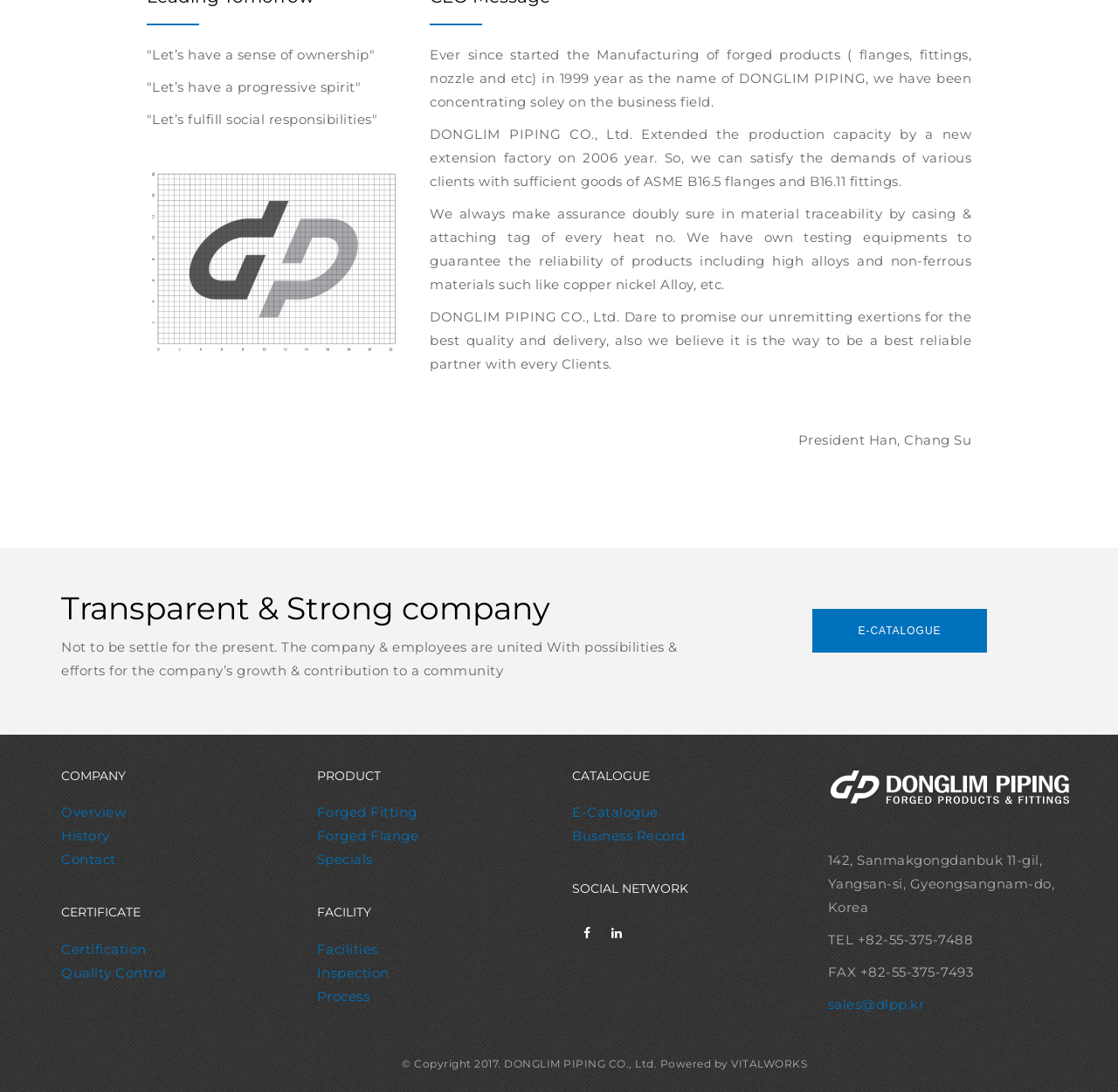Pinpoint the bounding box coordinates of the element to be clicked to execute the instruction: "View the company overview".

[0.055, 0.736, 0.112, 0.751]